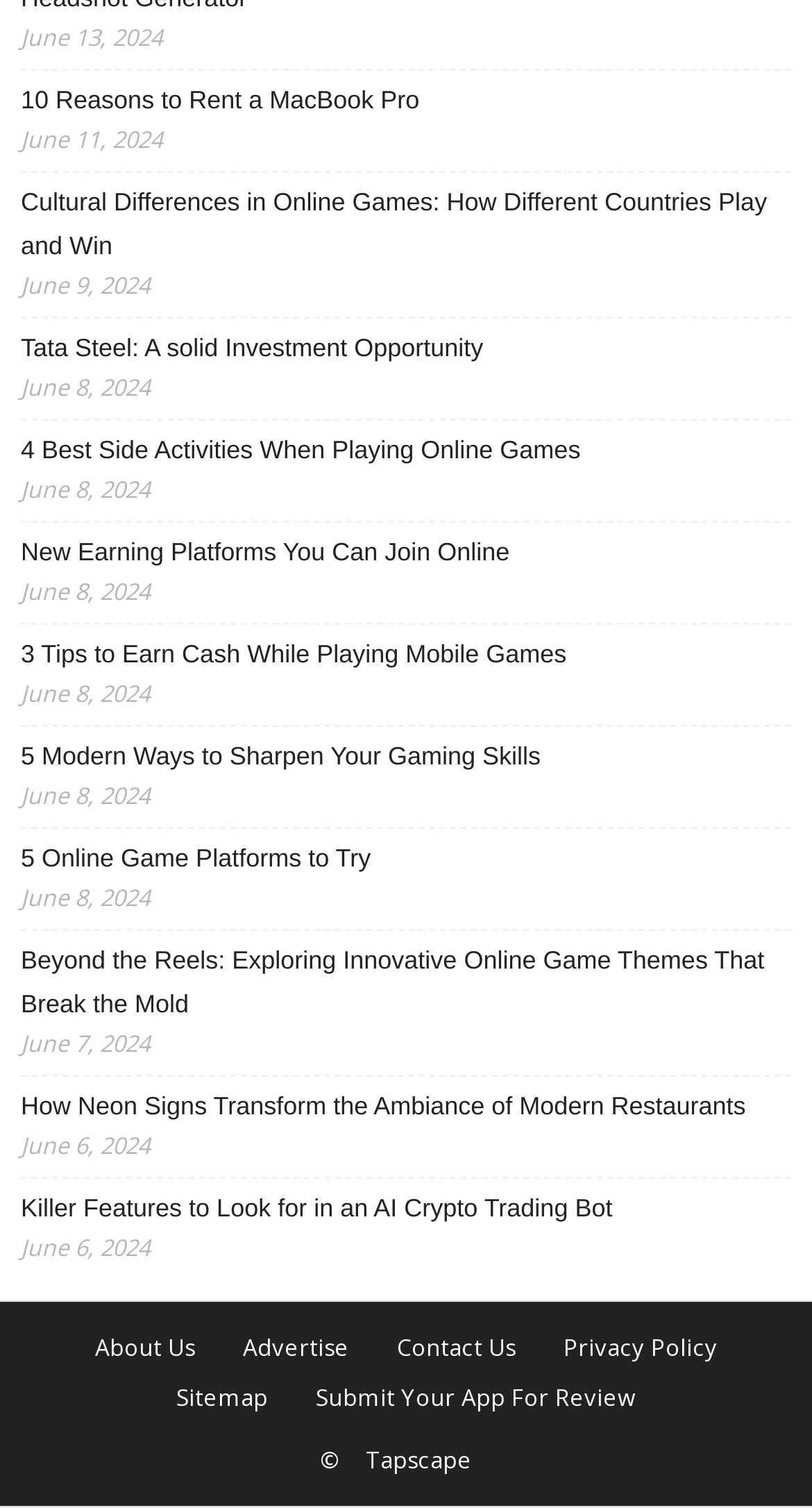What is the date of the first article?
Based on the image, provide your answer in one word or phrase.

June 13, 2024